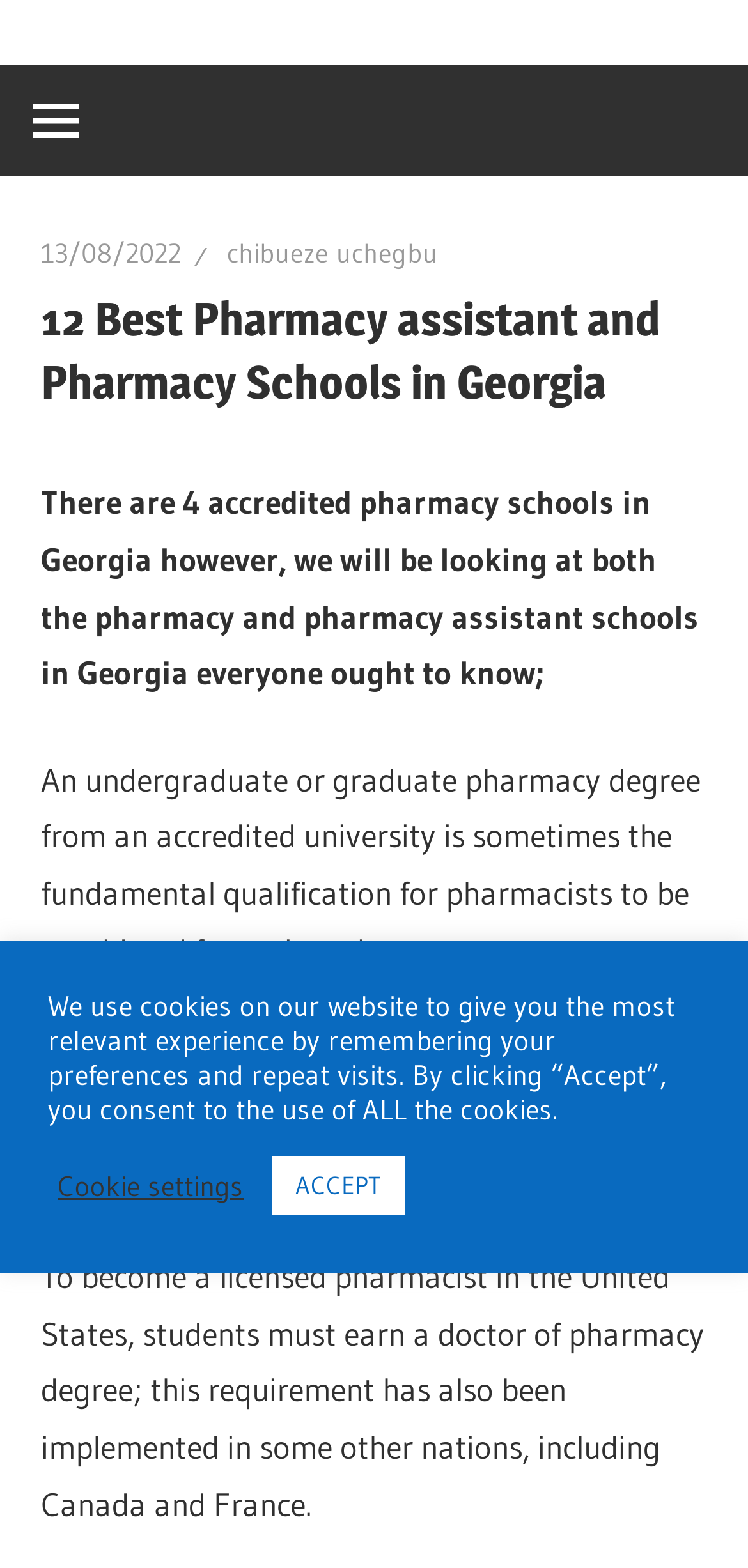Please find the main title text of this webpage.

12 Best Pharmacy assistant and Pharmacy Schools in Georgia